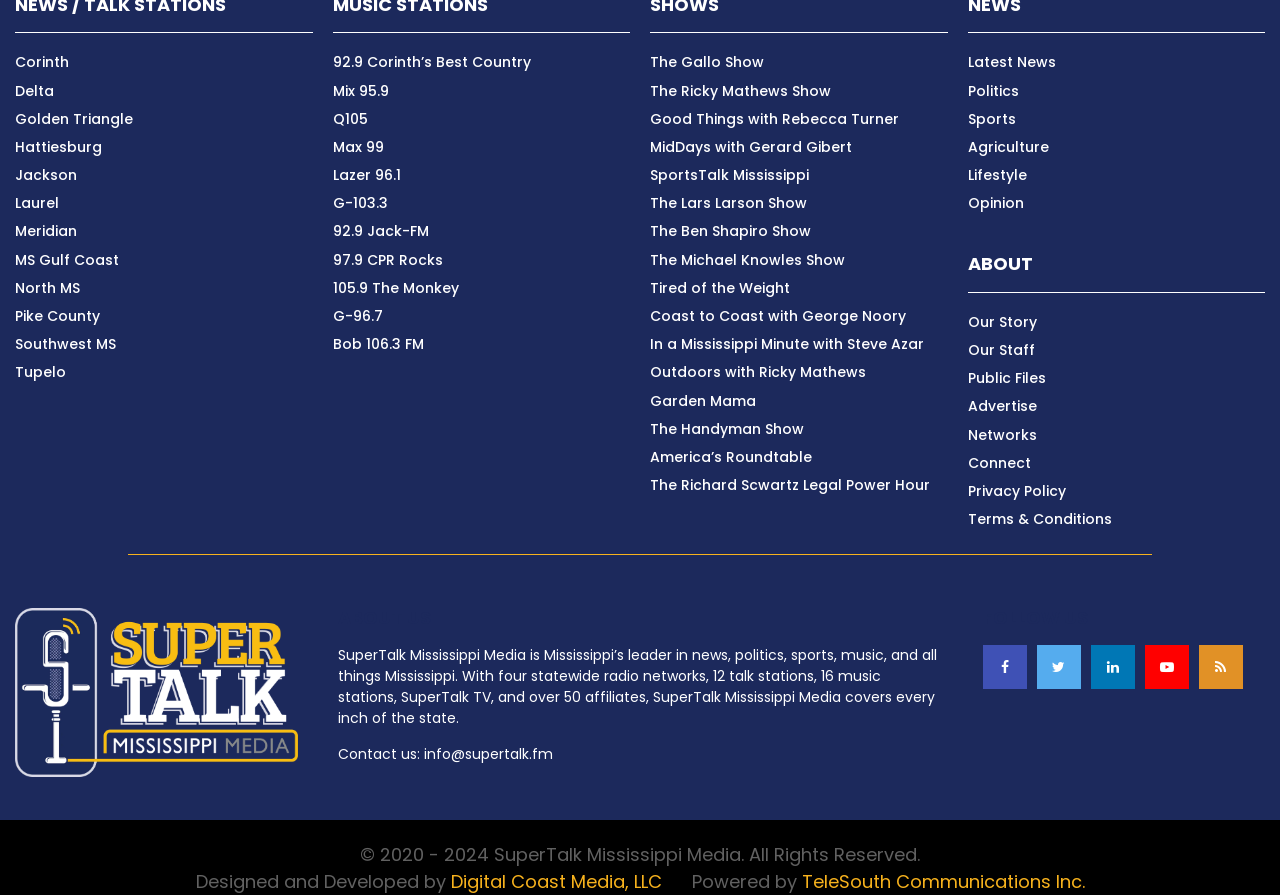Identify the bounding box coordinates of the region that should be clicked to execute the following instruction: "Read about Our Story".

[0.756, 0.35, 0.81, 0.375]